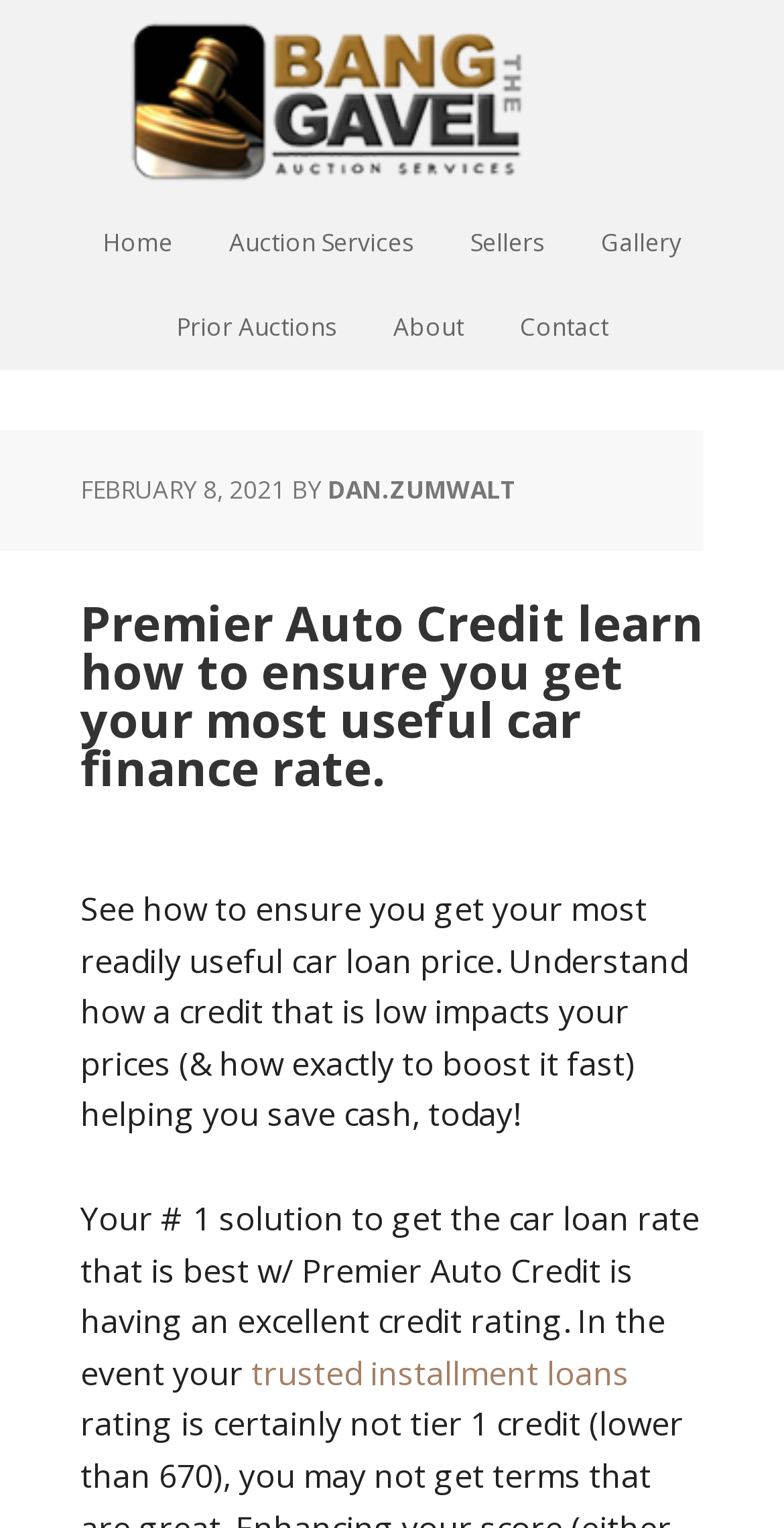Could you provide the bounding box coordinates for the portion of the screen to click to complete this instruction: "Click the 'Auction Services' link"?

[0.262, 0.132, 0.559, 0.187]